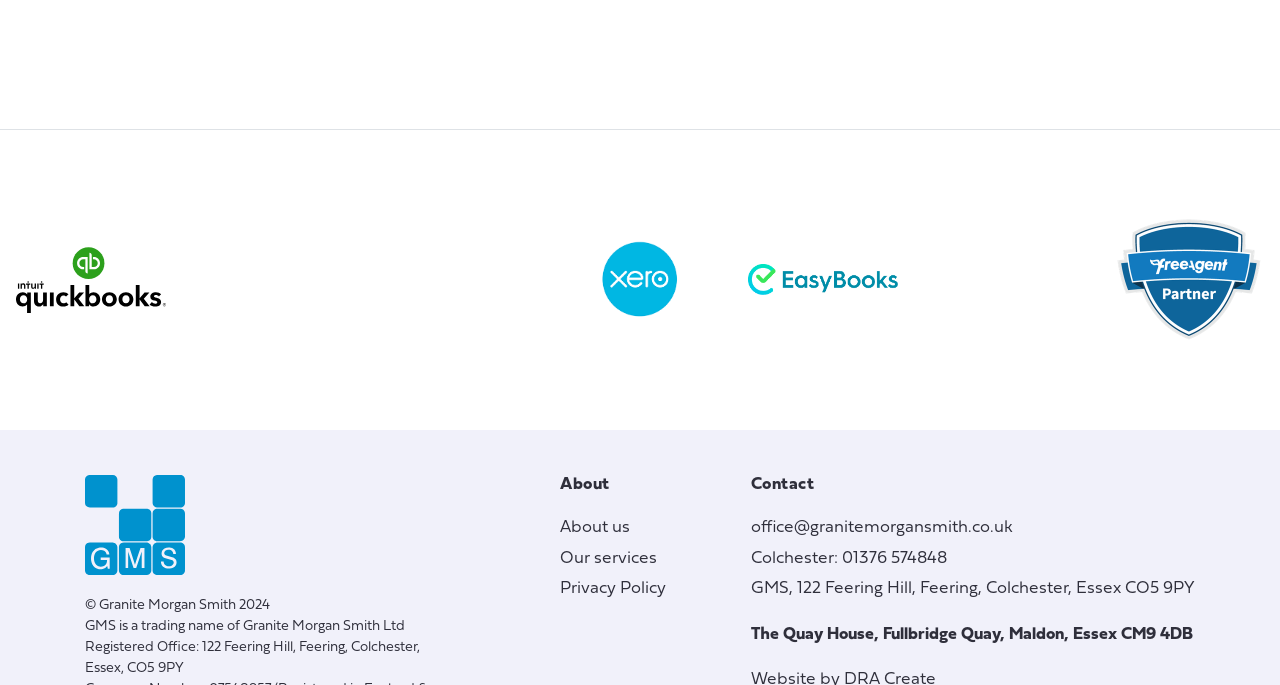Please locate the bounding box coordinates of the element that should be clicked to achieve the given instruction: "Click on About us".

[0.438, 0.758, 0.492, 0.783]